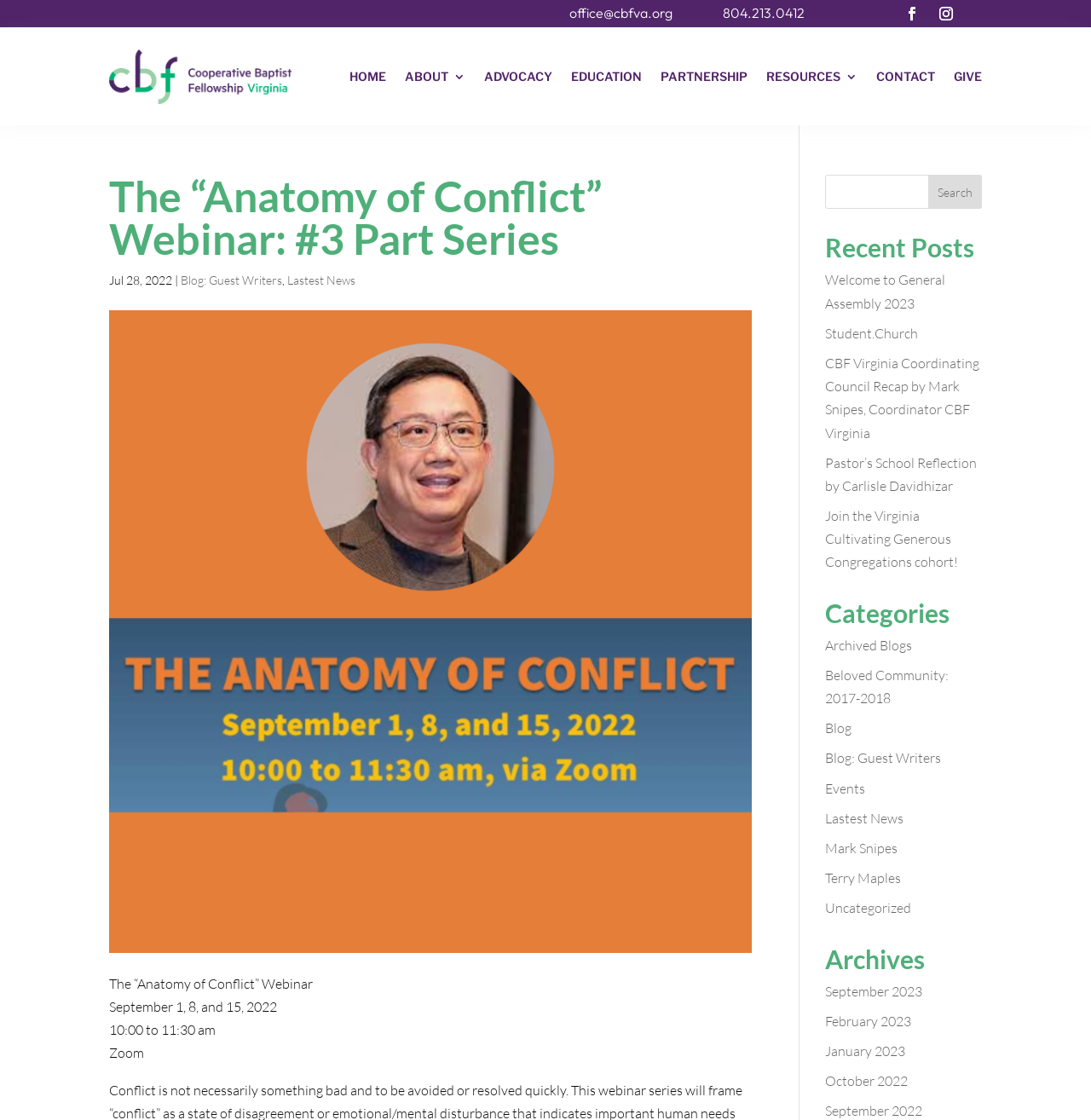Locate the bounding box coordinates of the area where you should click to accomplish the instruction: "Visit Omaha Nebraska webpage".

None